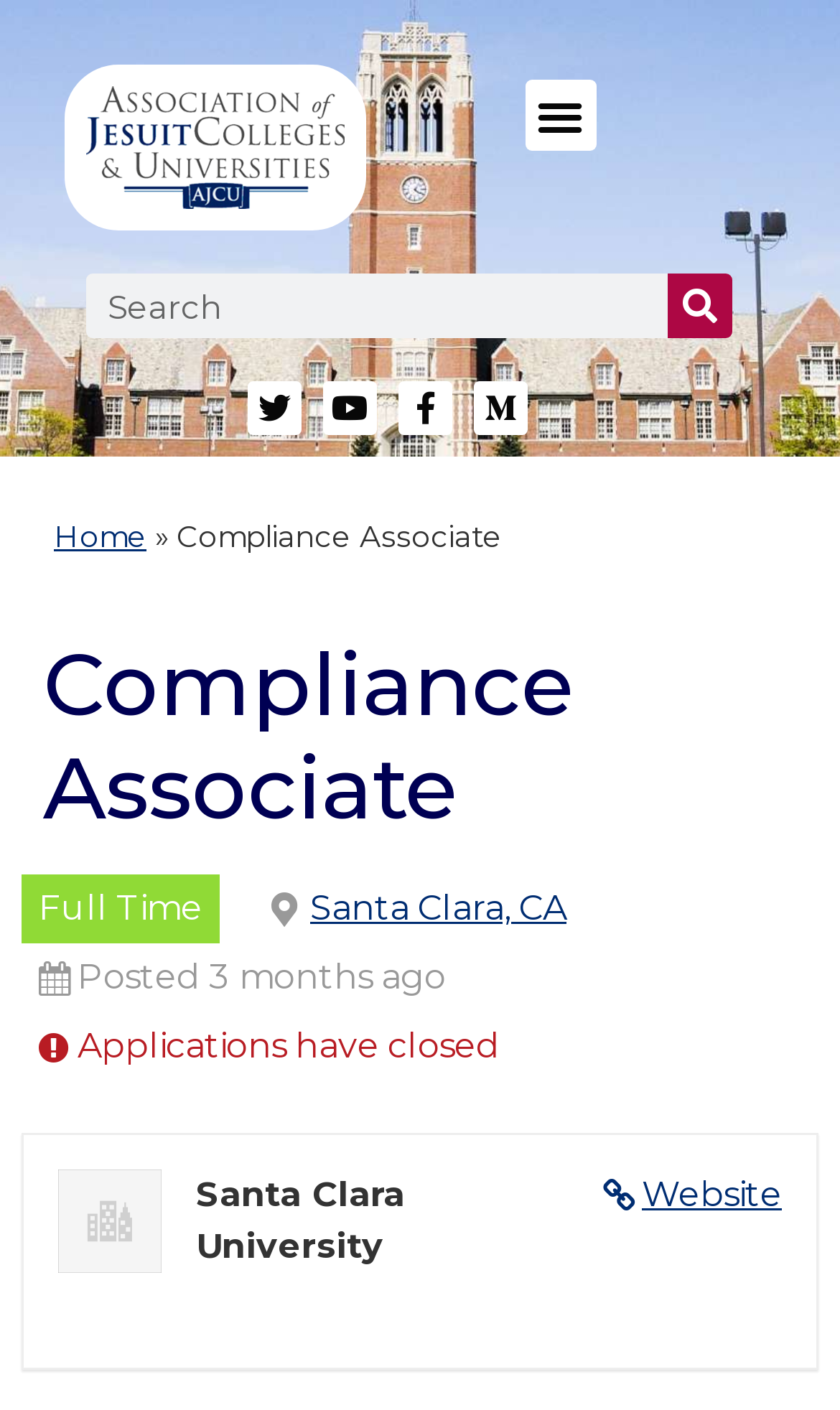How long ago was the job posted?
Using the image, elaborate on the answer with as much detail as possible.

The time when the job was posted can be found in the middle section of the webpage, where it is written as 'Posted 3 months ago' in a static text format.